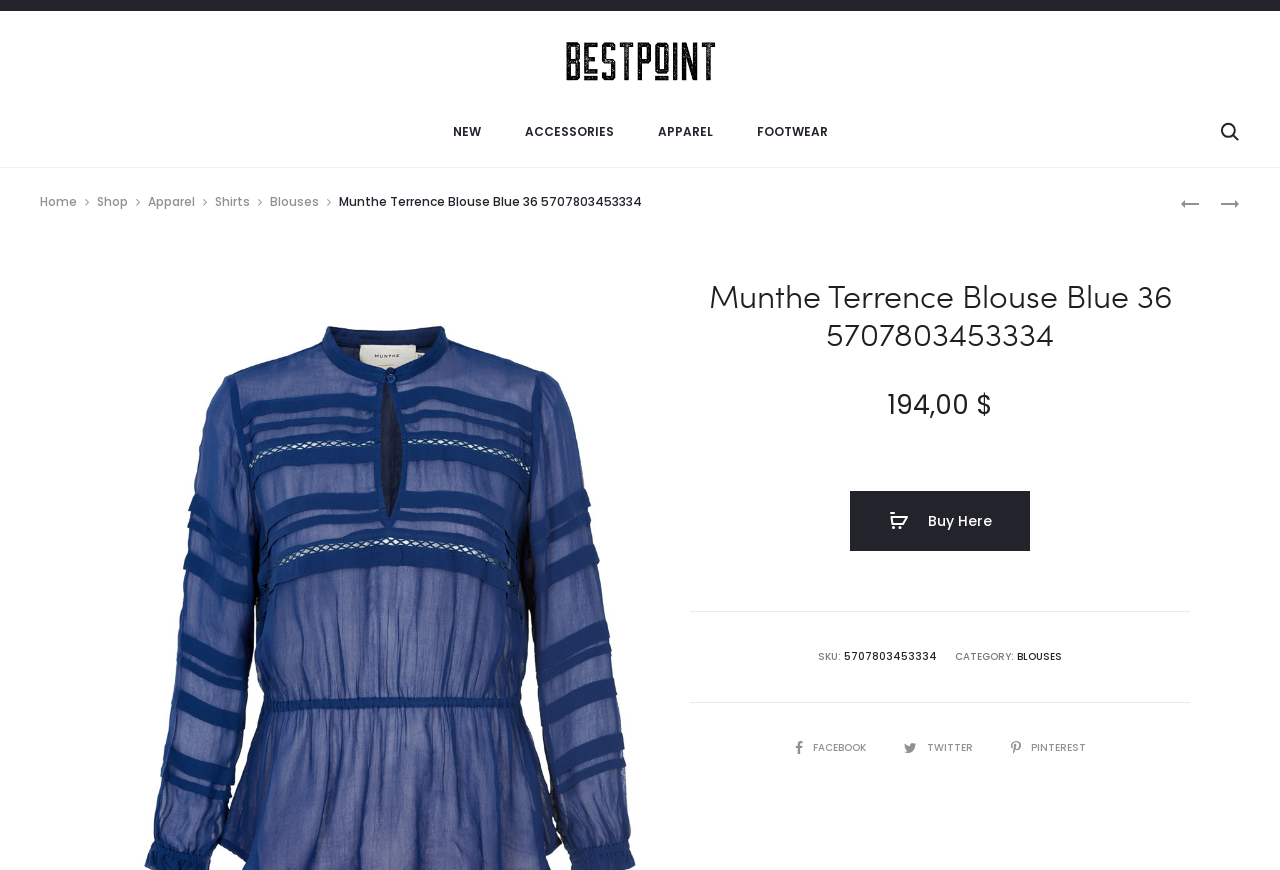Determine the bounding box coordinates of the section I need to click to execute the following instruction: "Buy the 'Munthe Terrence Blouse Blue 36' product". Provide the coordinates as four float numbers between 0 and 1, i.e., [left, top, right, bottom].

[0.664, 0.564, 0.805, 0.633]